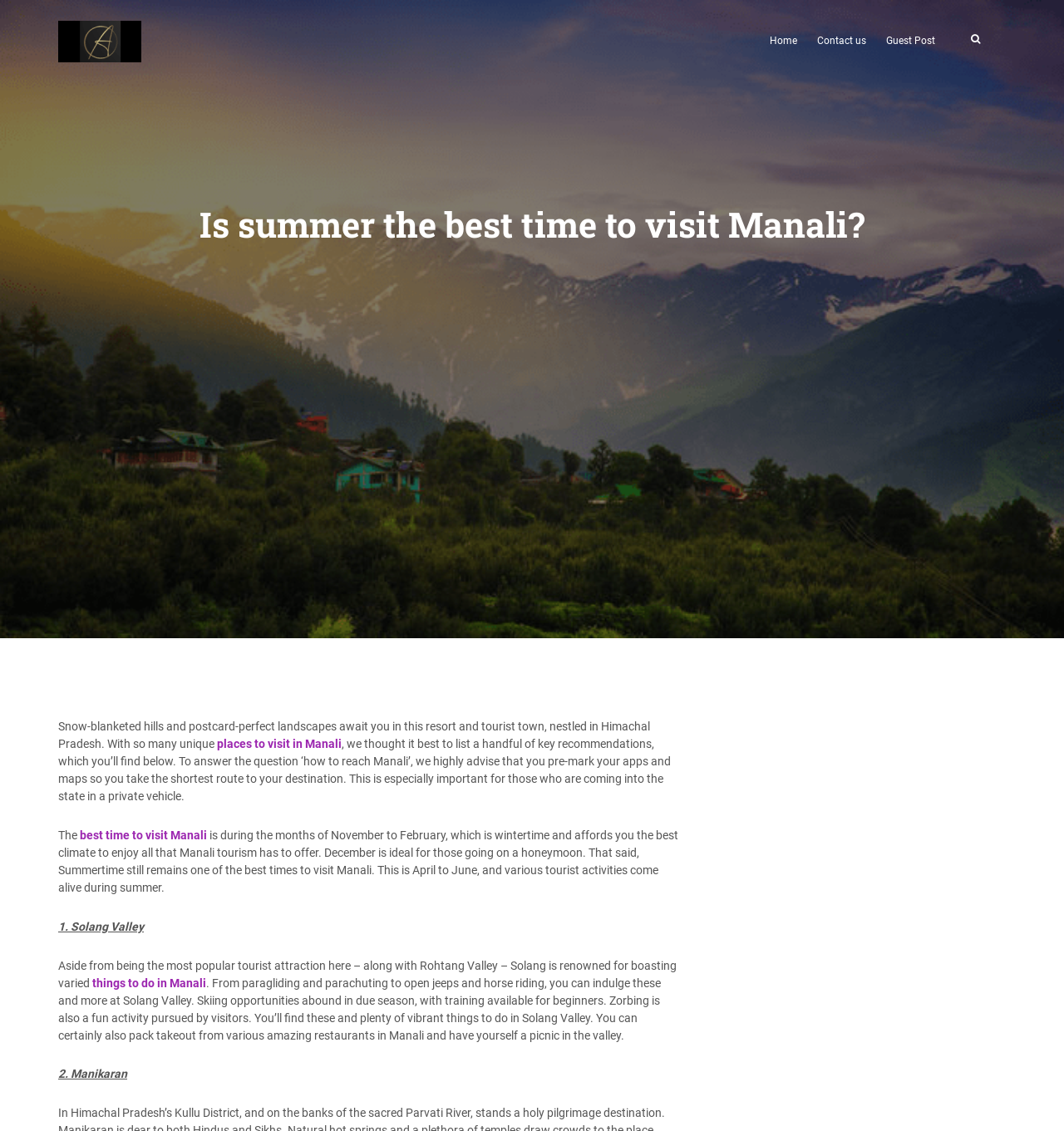Use the information in the screenshot to answer the question comprehensively: What is the name of the second tourist attraction mentioned?

The second tourist attraction mentioned in the webpage is Manikaran, which is listed after Solang Valley as a popular destination in Manali.